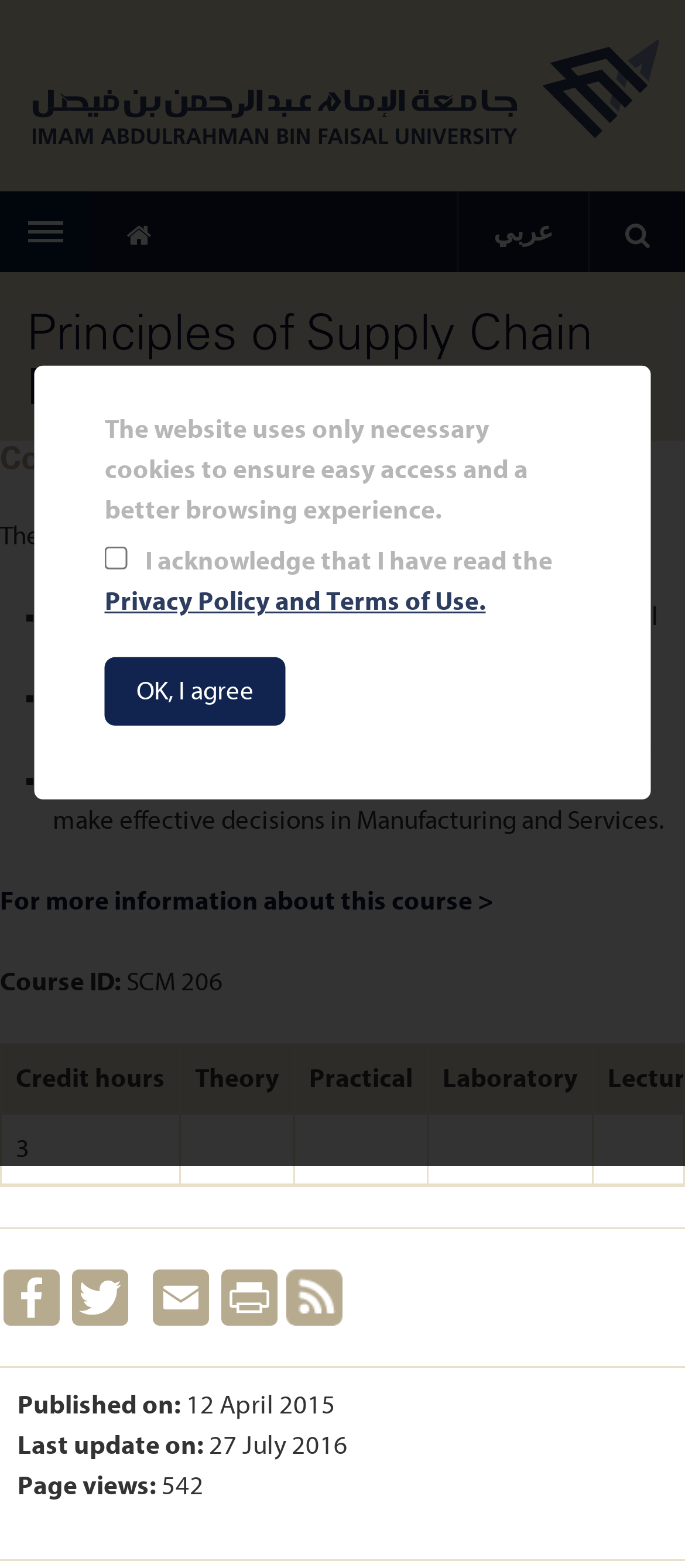What is the main purpose of this course?
Utilize the image to construct a detailed and well-explained answer.

The main purpose of this course can be found in the article section of the webpage, where it is stated 'The main purpose for this course: Students will gain an understanding of the fundamental elements of Supply Chain Management.'.